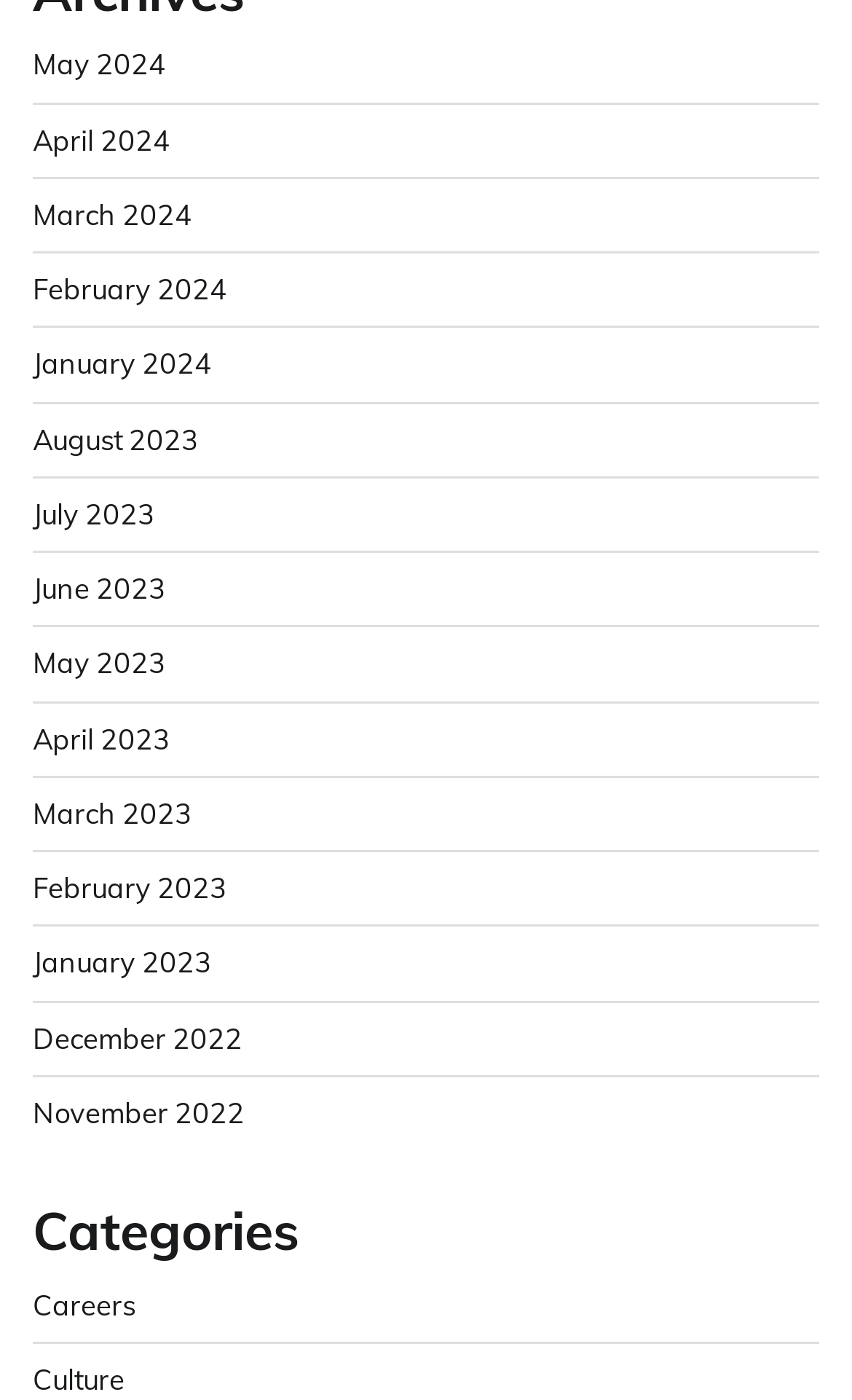Find the bounding box coordinates of the element to click in order to complete the given instruction: "explore Culture."

[0.038, 0.972, 0.146, 0.997]